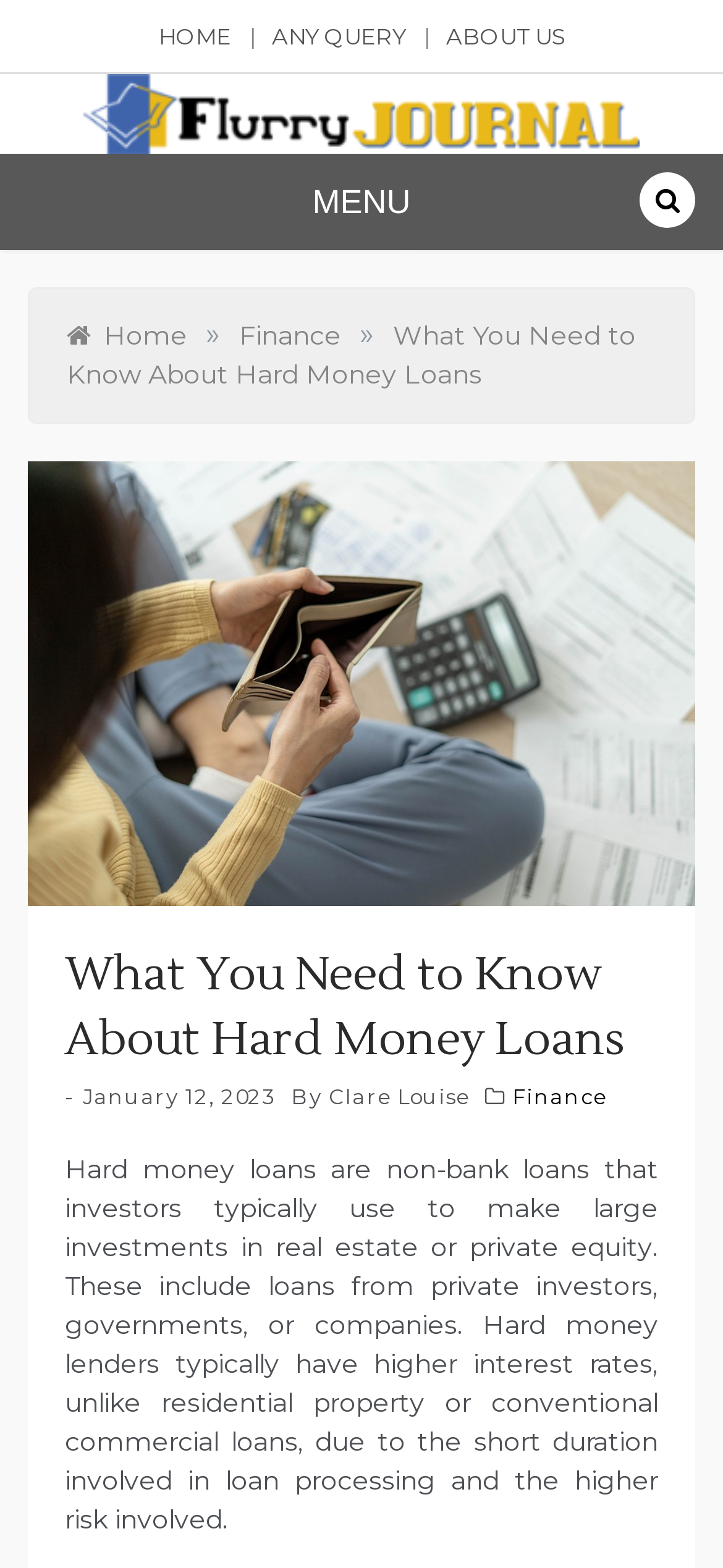Please give a succinct answer using a single word or phrase:
What is the category of this article?

Finance